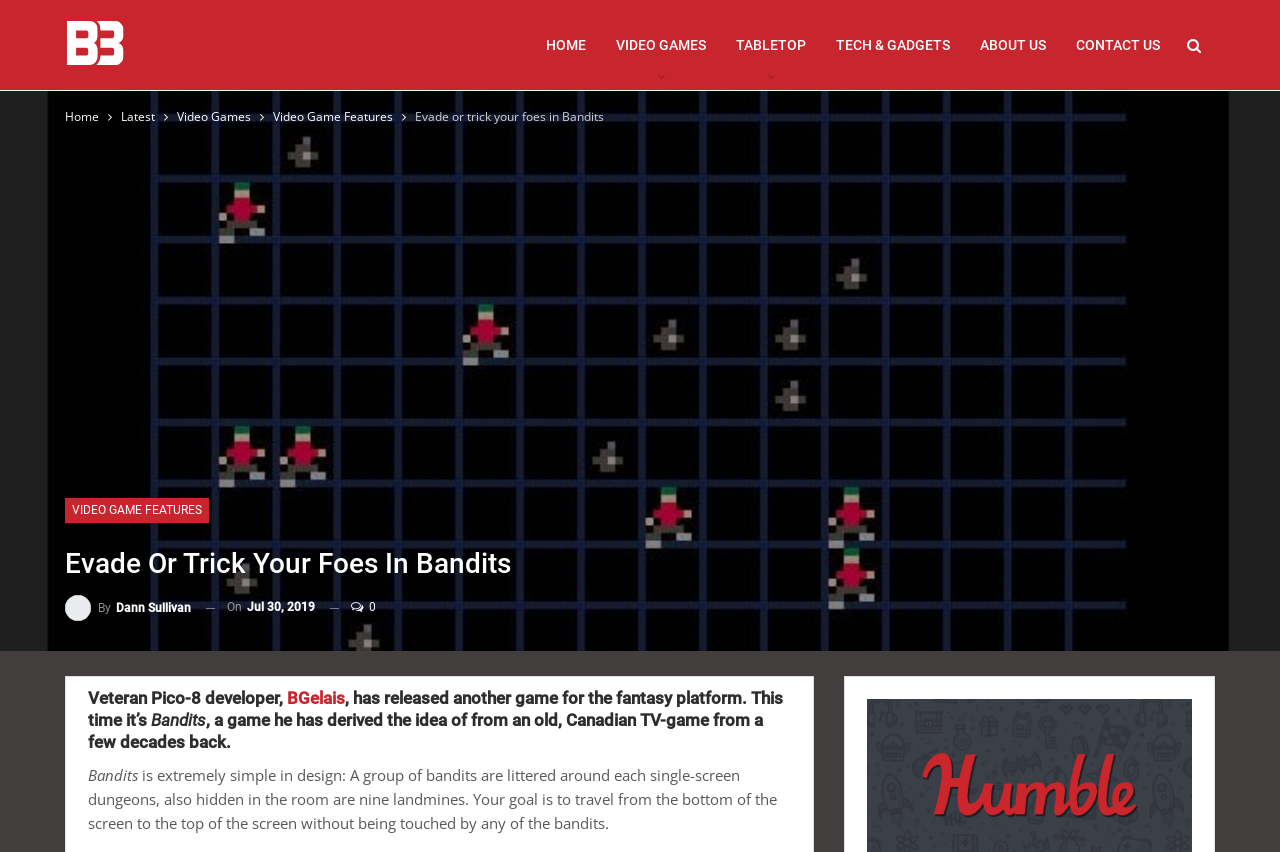Please mark the bounding box coordinates of the area that should be clicked to carry out the instruction: "Check the article by Dann Sullivan".

[0.051, 0.697, 0.149, 0.729]